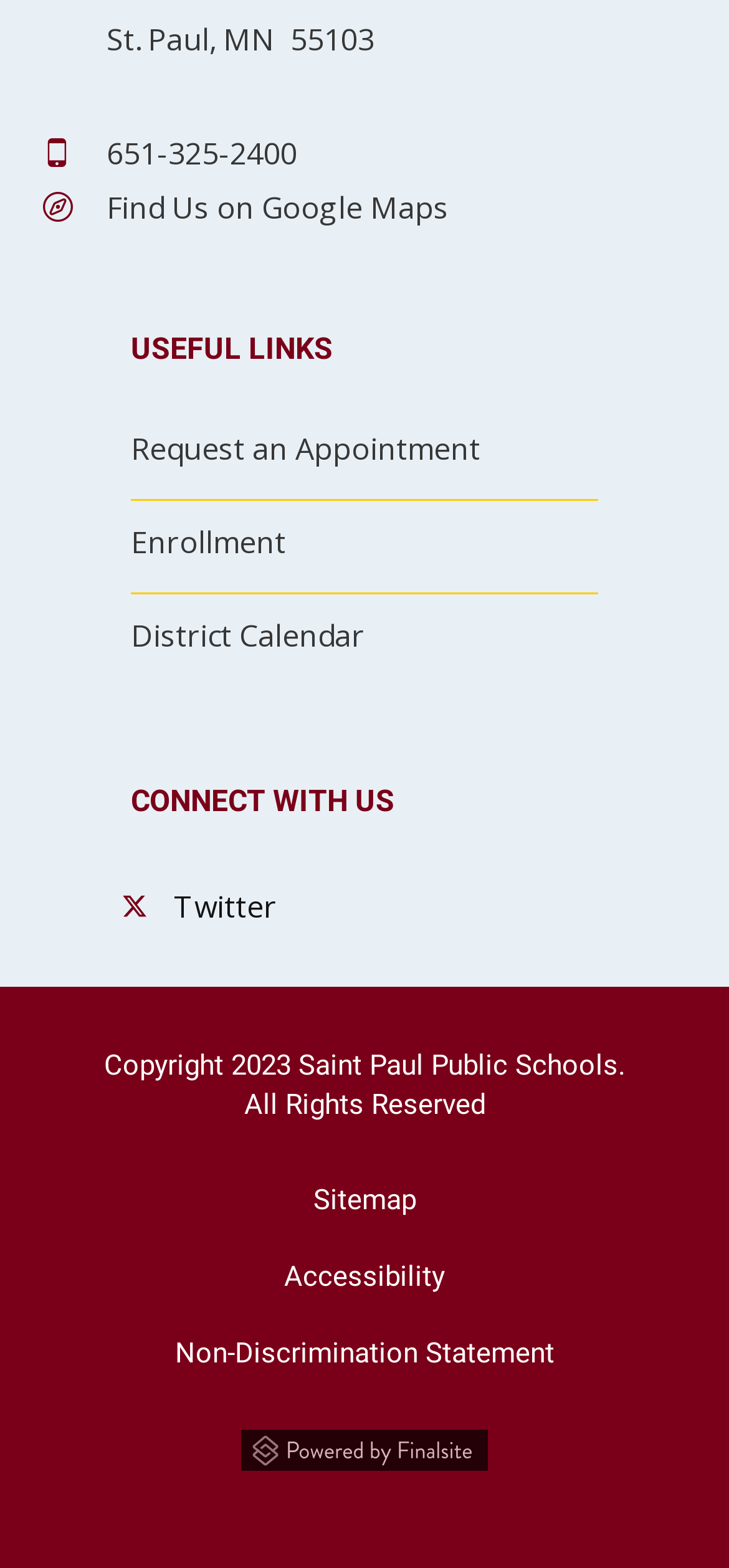What is the last link in the third navigation section?
Based on the image, answer the question with a single word or brief phrase.

District Calendar